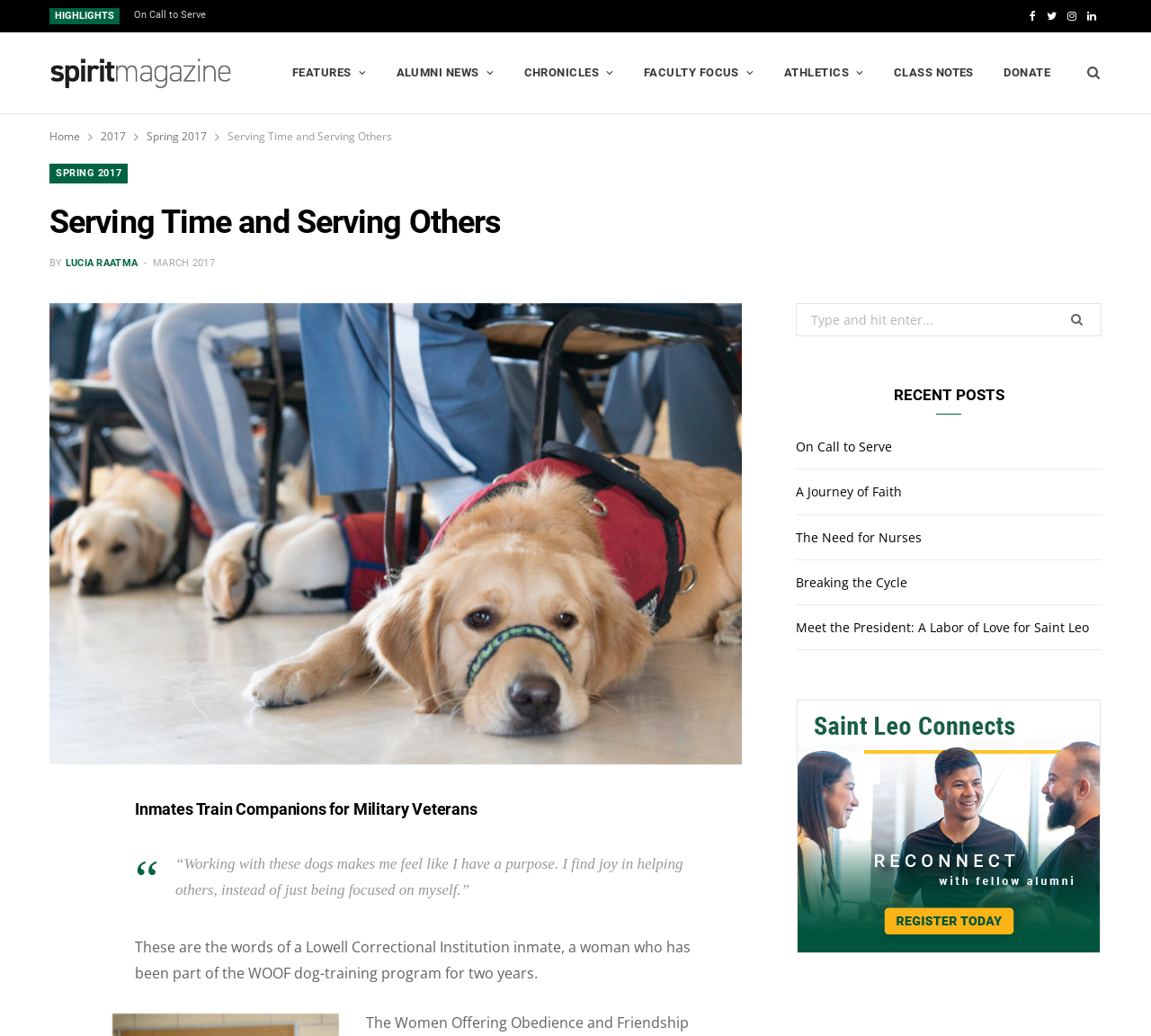Please identify the bounding box coordinates of the clickable area that will fulfill the following instruction: "Share the article on Twitter". The coordinates should be in the format of four float numbers between 0 and 1, i.e., [left, top, right, bottom].

[0.043, 0.861, 0.084, 0.906]